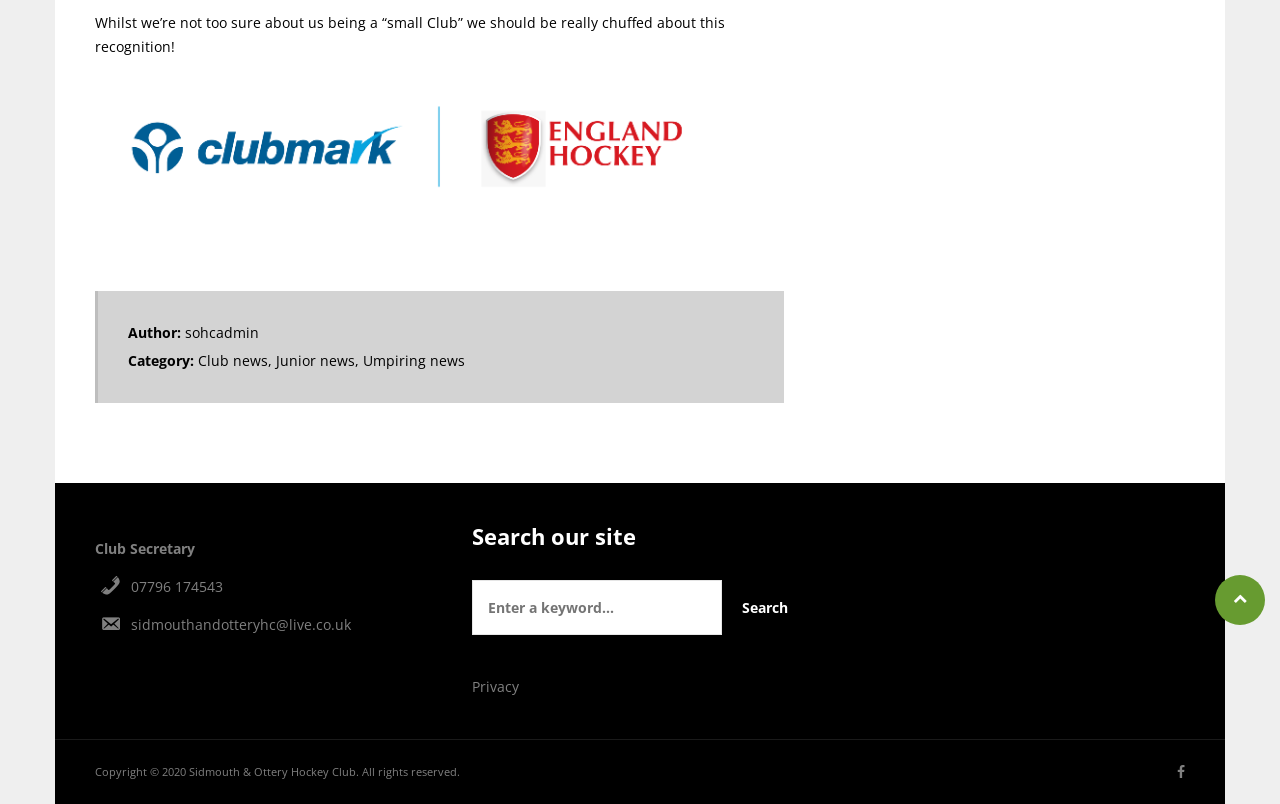Mark the bounding box of the element that matches the following description: "sidmouthandotteryhc@live.co.uk".

[0.102, 0.765, 0.274, 0.788]